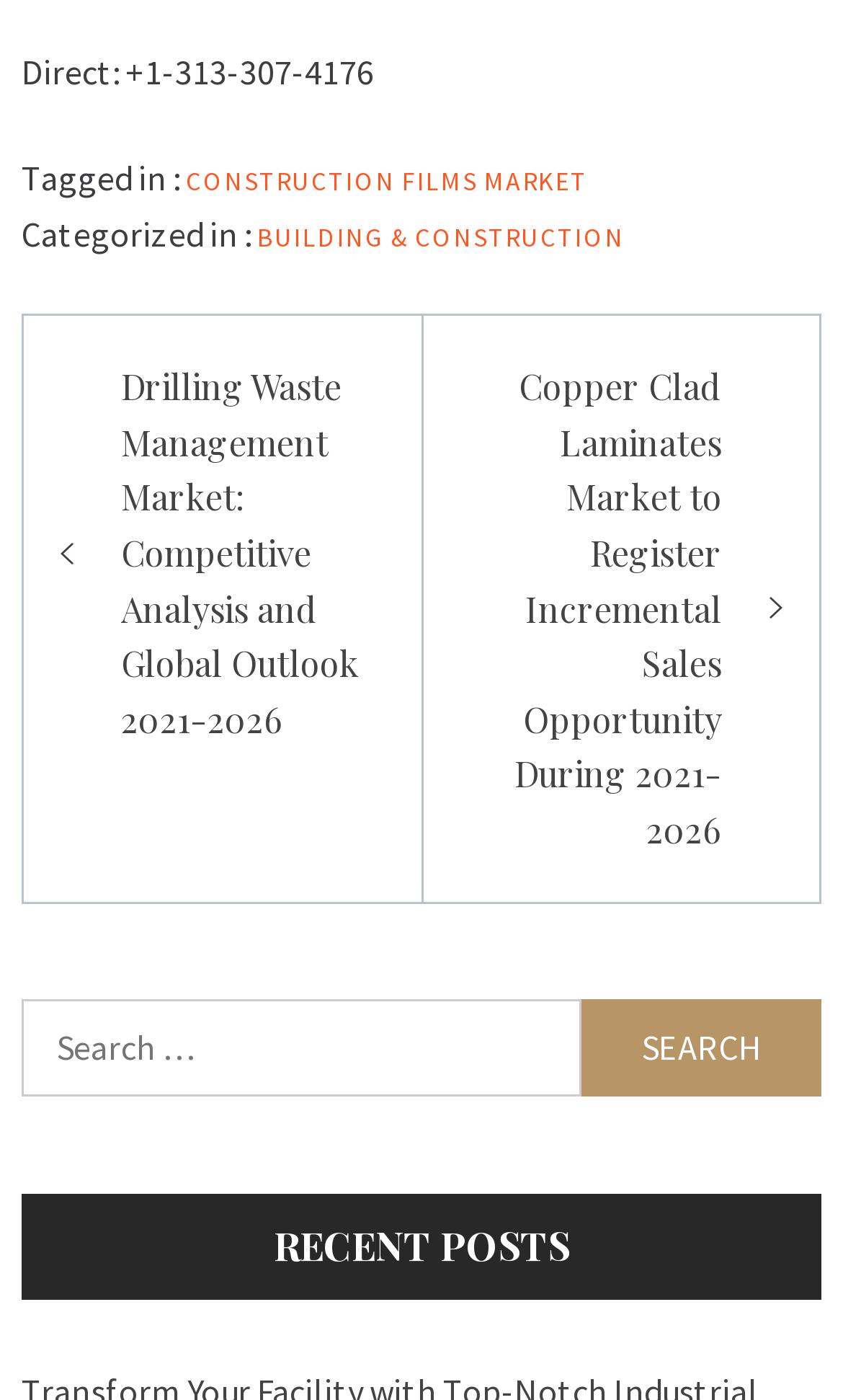Please determine the bounding box coordinates, formatted as (top-left x, top-left y, bottom-right x, bottom-right y), with all values as floating point numbers between 0 and 1. Identify the bounding box of the region described as: OK

None